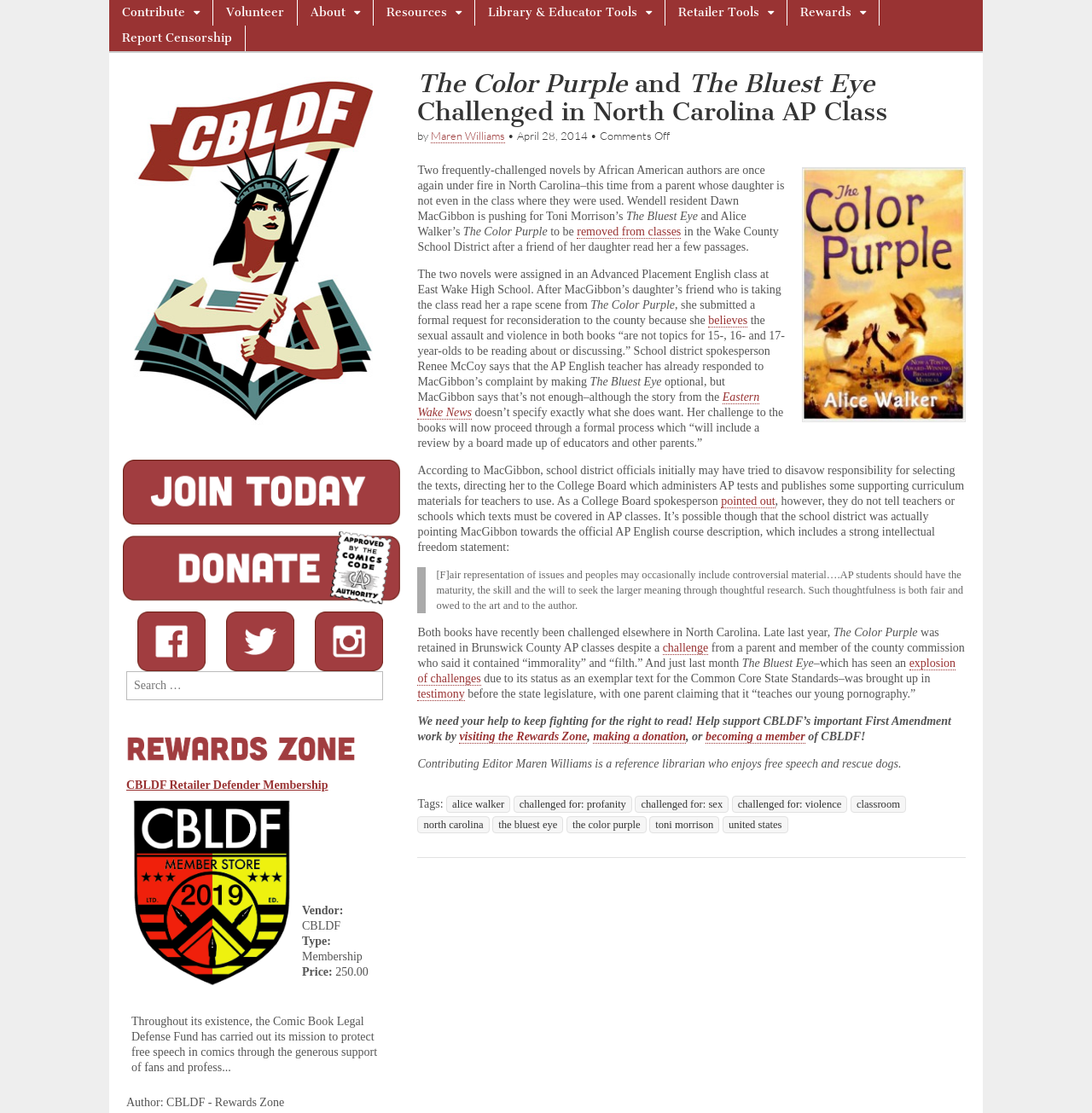Extract the bounding box coordinates of the UI element described by: "July 2023". The coordinates should include four float numbers ranging from 0 to 1, e.g., [left, top, right, bottom].

None